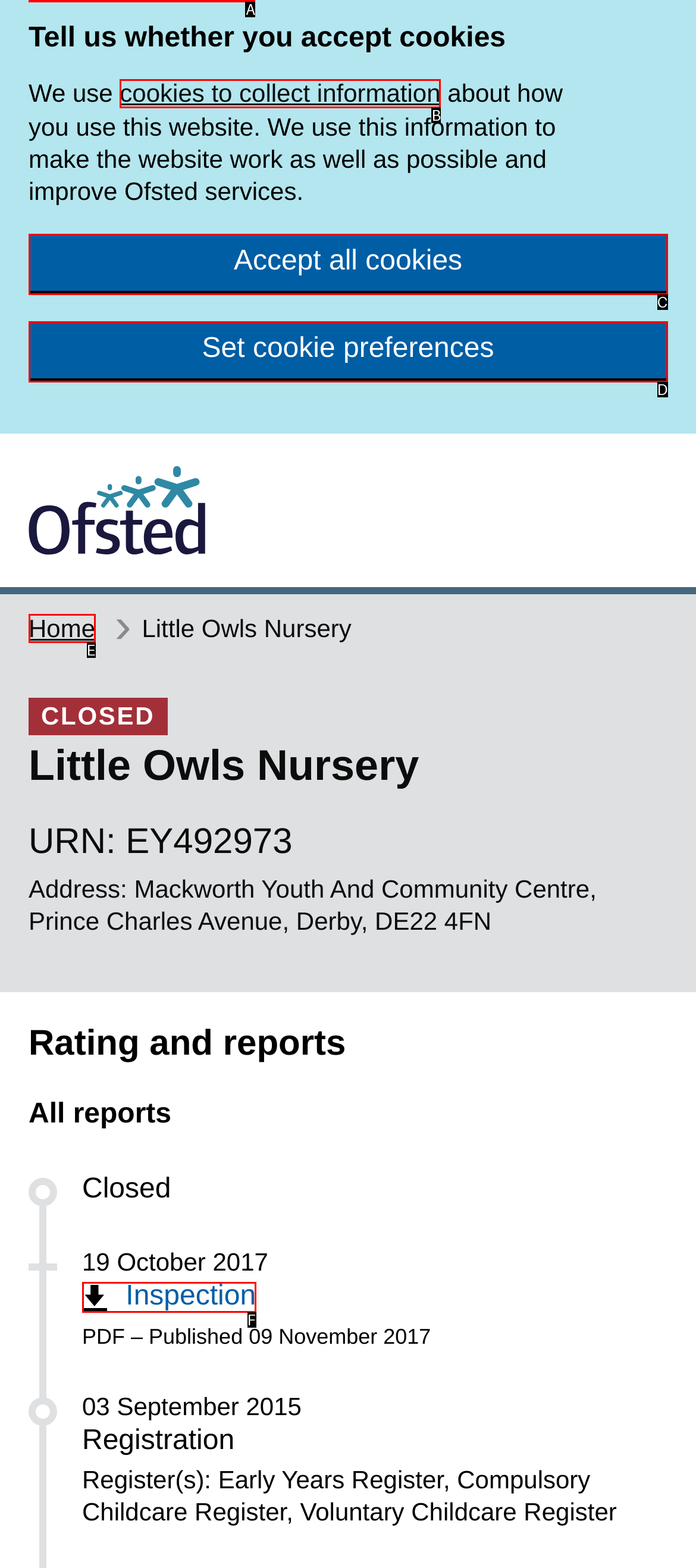Find the option that best fits the description: Scroll Viewport. Answer with the letter of the option.

None